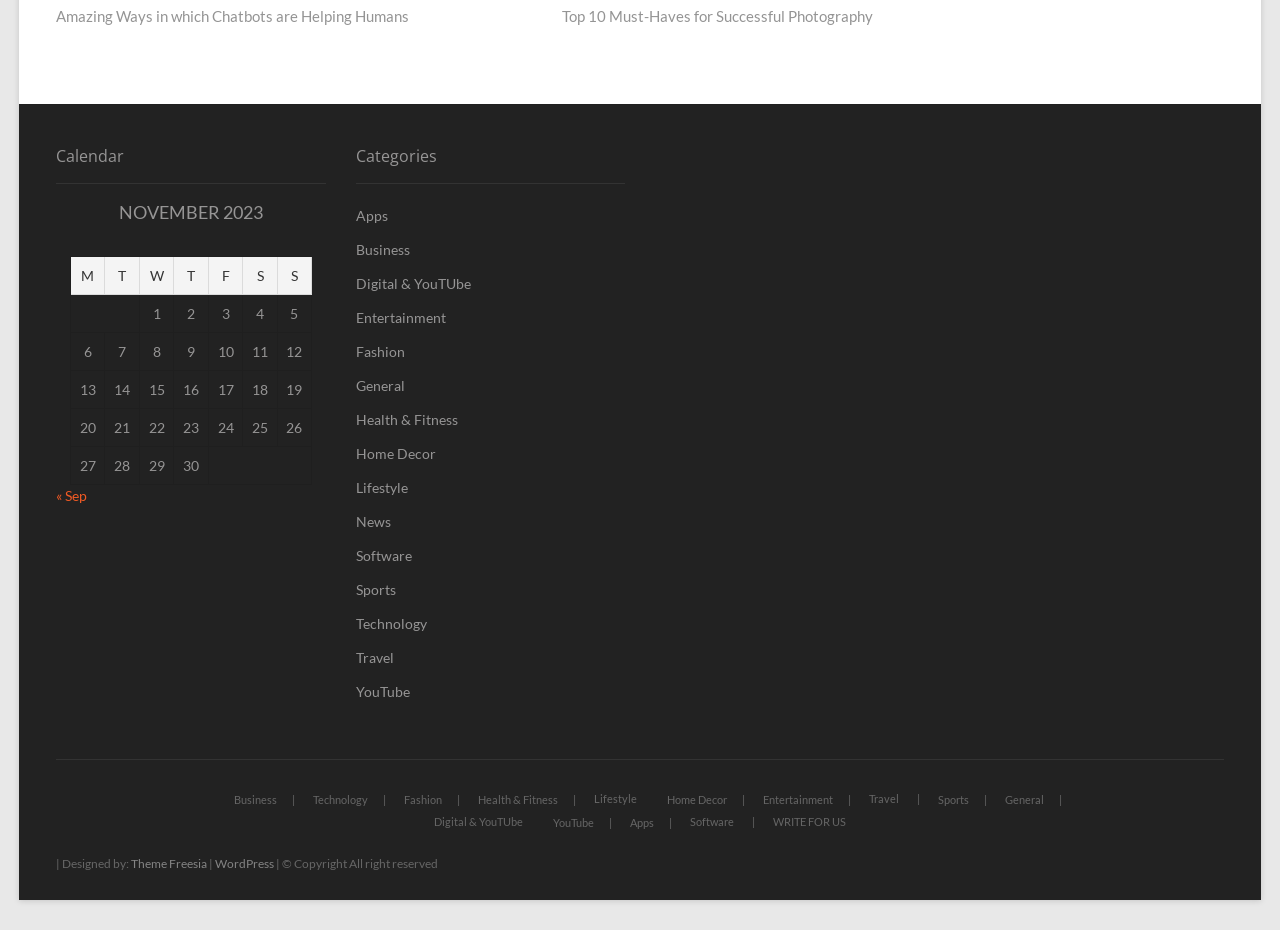Locate the bounding box coordinates of the clickable region necessary to complete the following instruction: "Explore Entertainment link". Provide the coordinates in the format of four float numbers between 0 and 1, i.e., [left, top, right, bottom].

[0.584, 0.851, 0.662, 0.869]